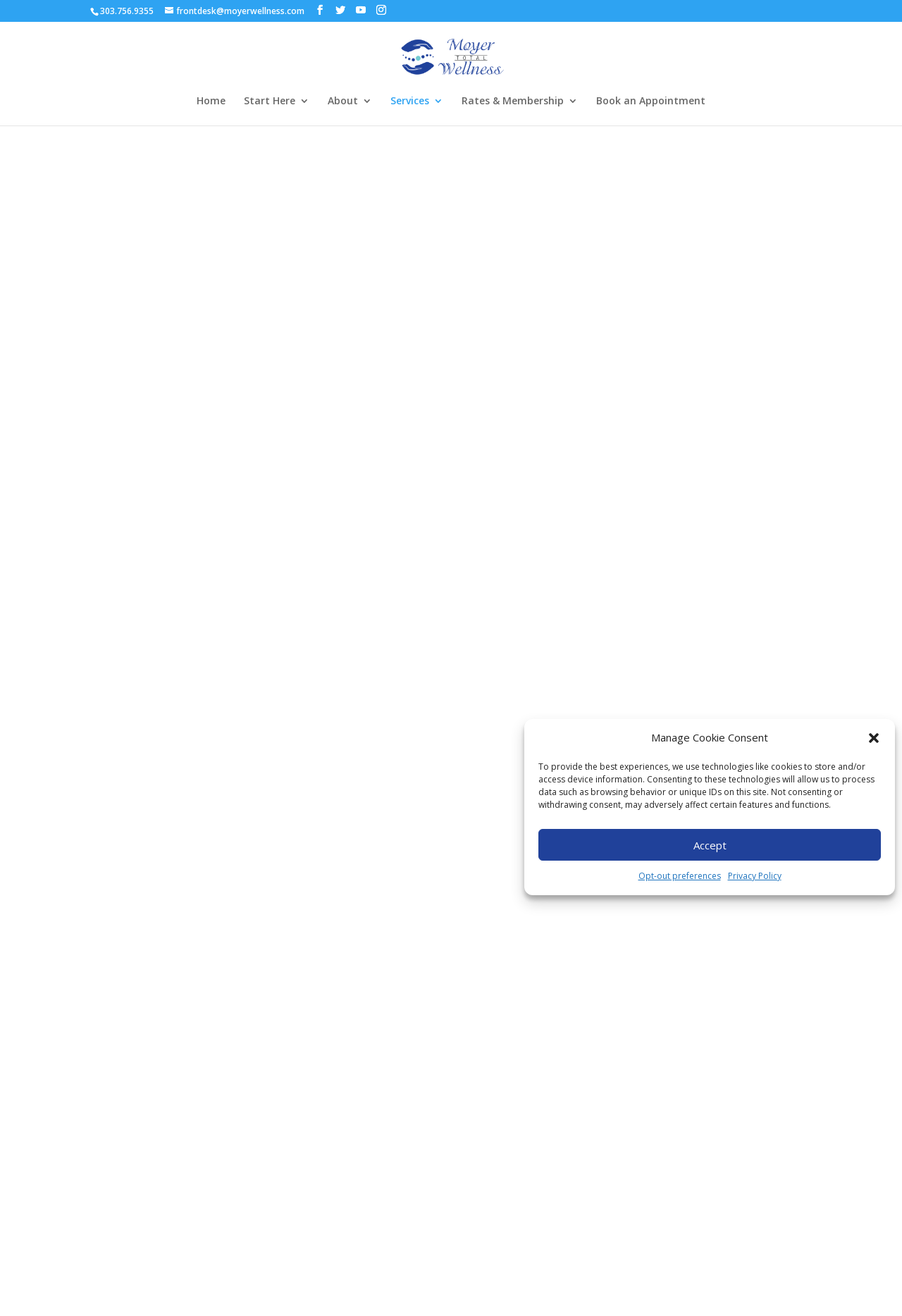Identify the bounding box coordinates of the clickable region necessary to fulfill the following instruction: "Click the 'Home' link". The bounding box coordinates should be four float numbers between 0 and 1, i.e., [left, top, right, bottom].

[0.218, 0.073, 0.25, 0.095]